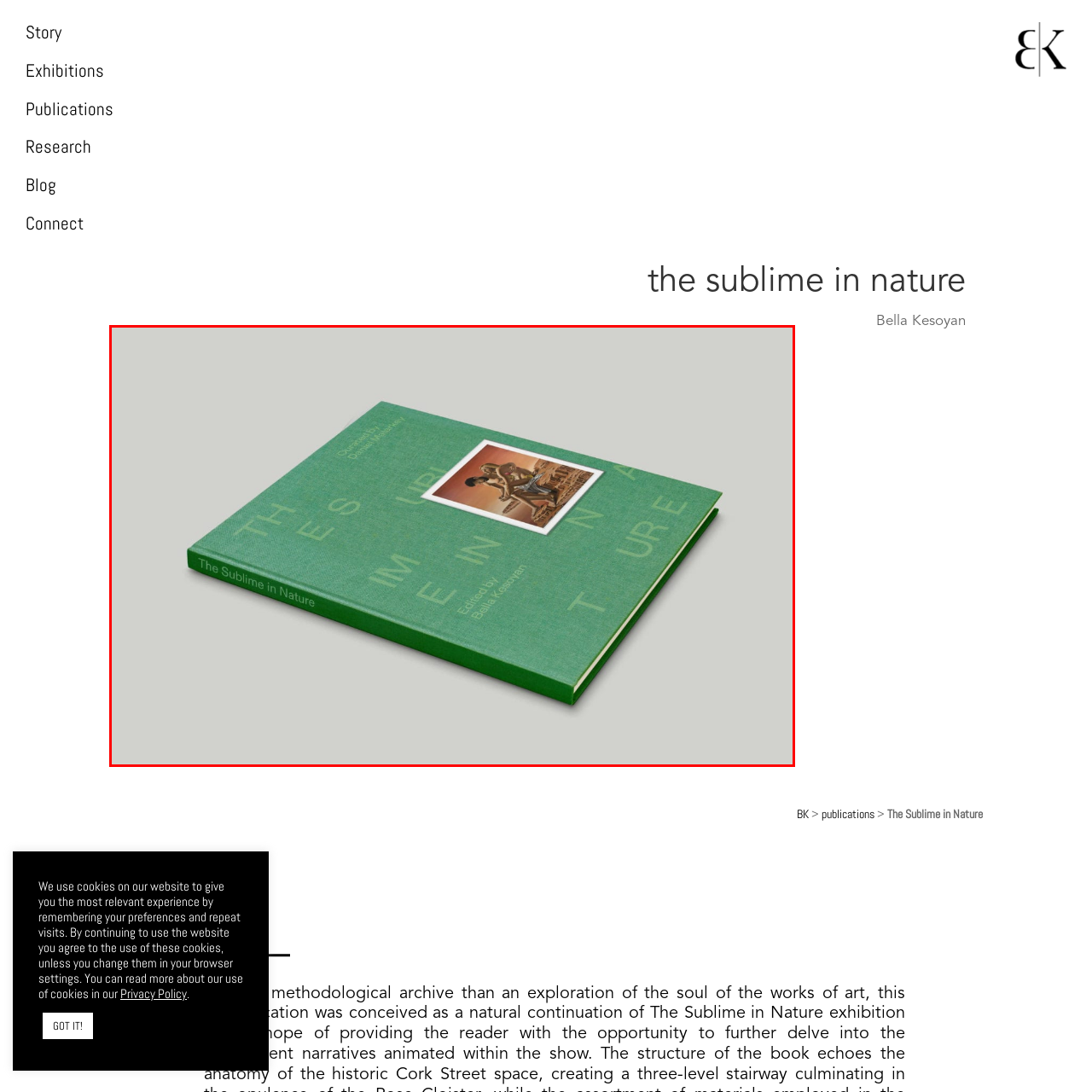Examine the picture highlighted with a red border, What is the figure on the cover surrounded by? Please respond with a single word or phrase.

Natural elements